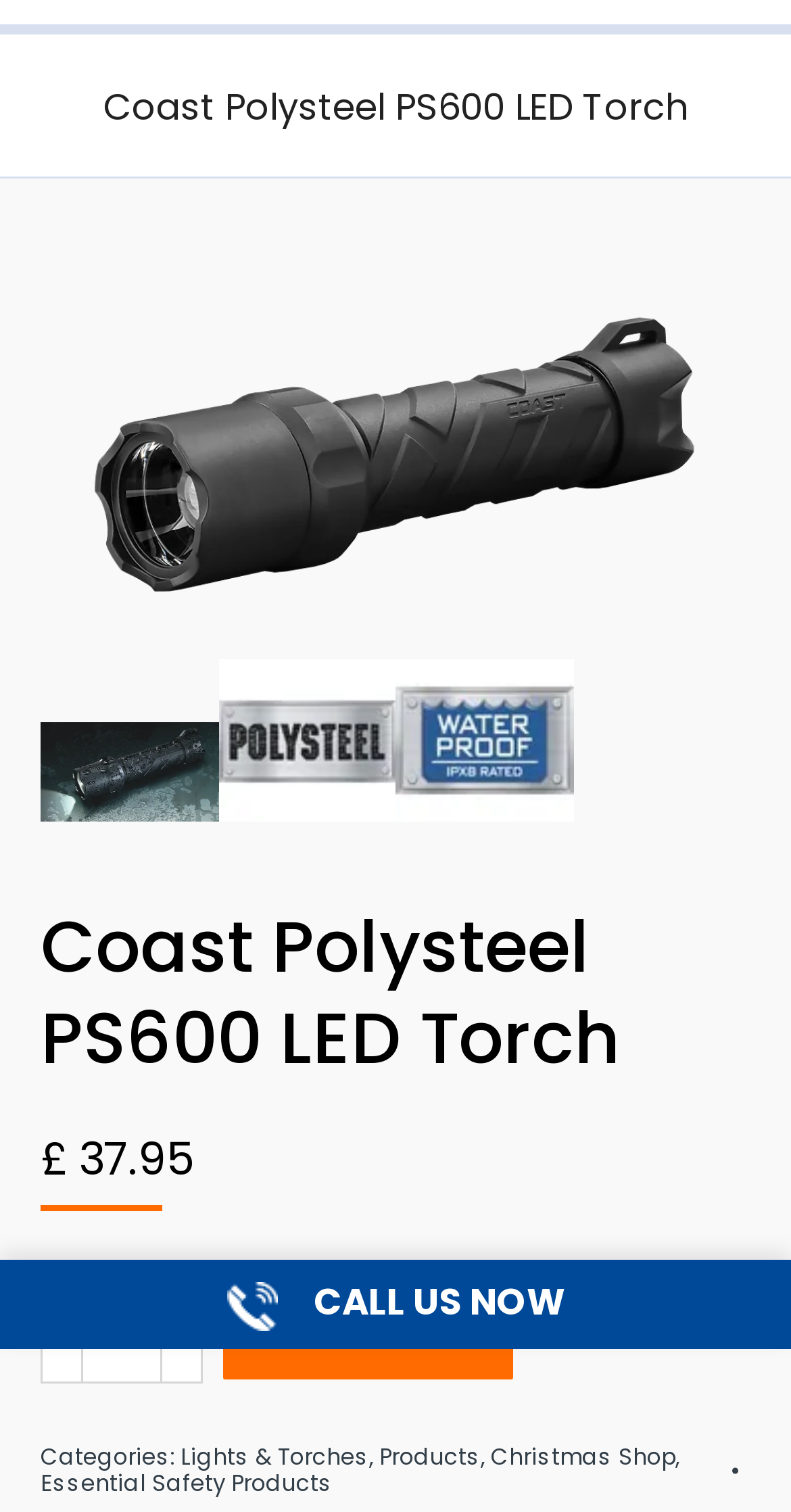Please indicate the bounding box coordinates for the clickable area to complete the following task: "Click the '-' button to decrease quantity". The coordinates should be specified as four float numbers between 0 and 1, i.e., [left, top, right, bottom].

[0.051, 0.848, 0.103, 0.916]